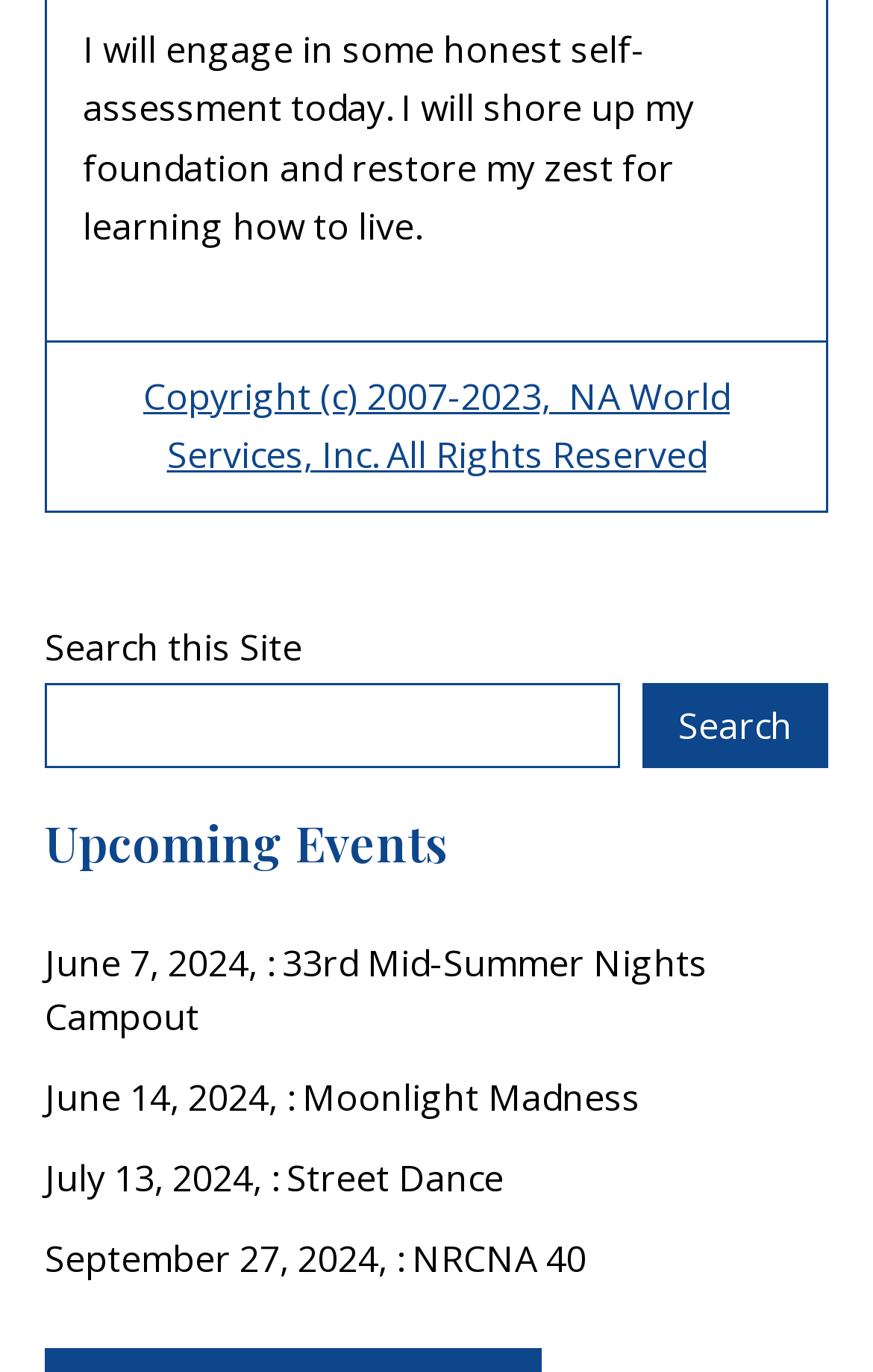Provide the bounding box coordinates for the specified HTML element described in this description: "Search". The coordinates should be four float numbers ranging from 0 to 1, in the format [left, top, right, bottom].

[0.736, 0.498, 0.949, 0.561]